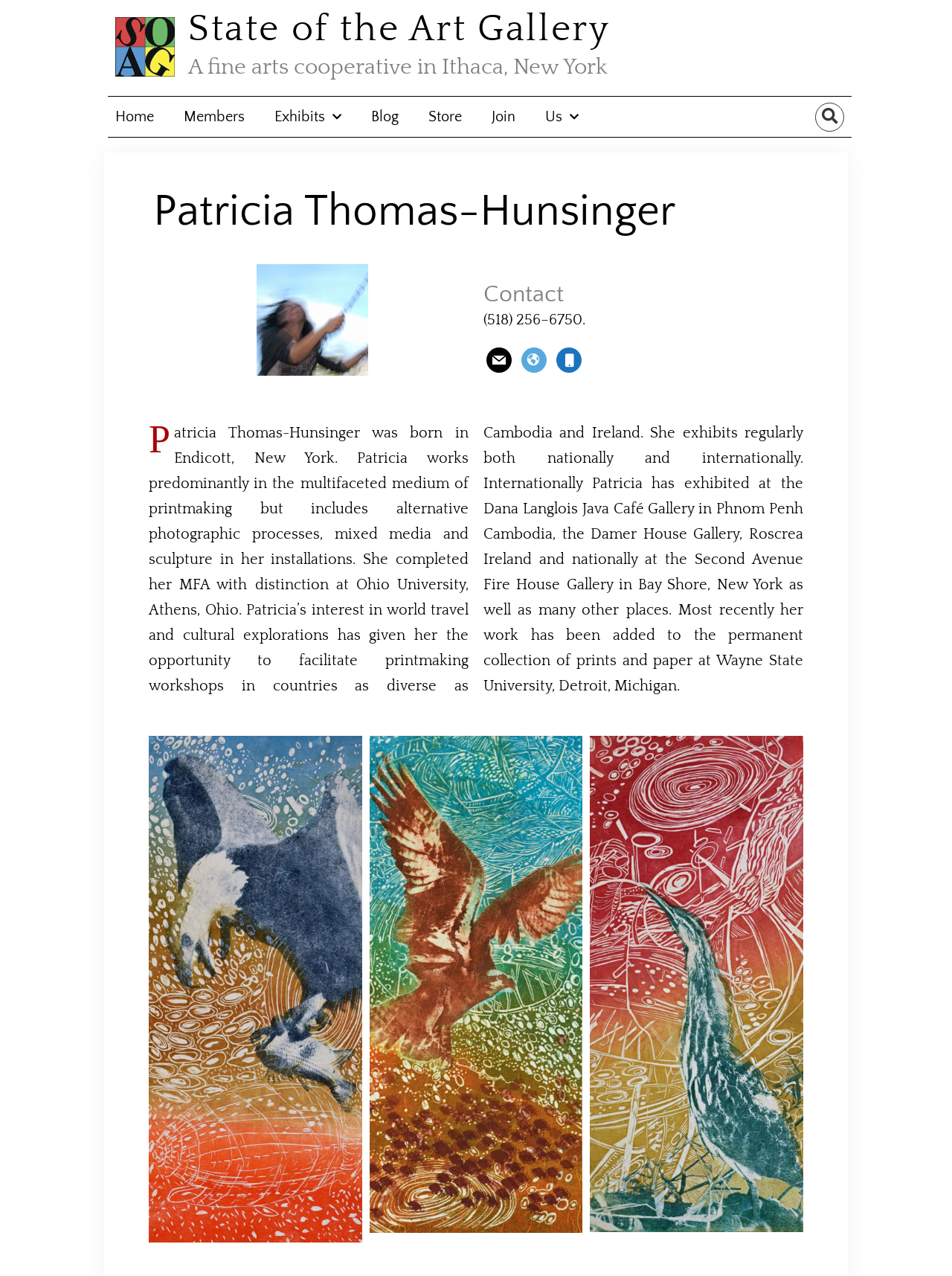Identify the bounding box of the UI element that matches this description: "Eastern Bittern".

[0.62, 0.577, 0.844, 0.965]